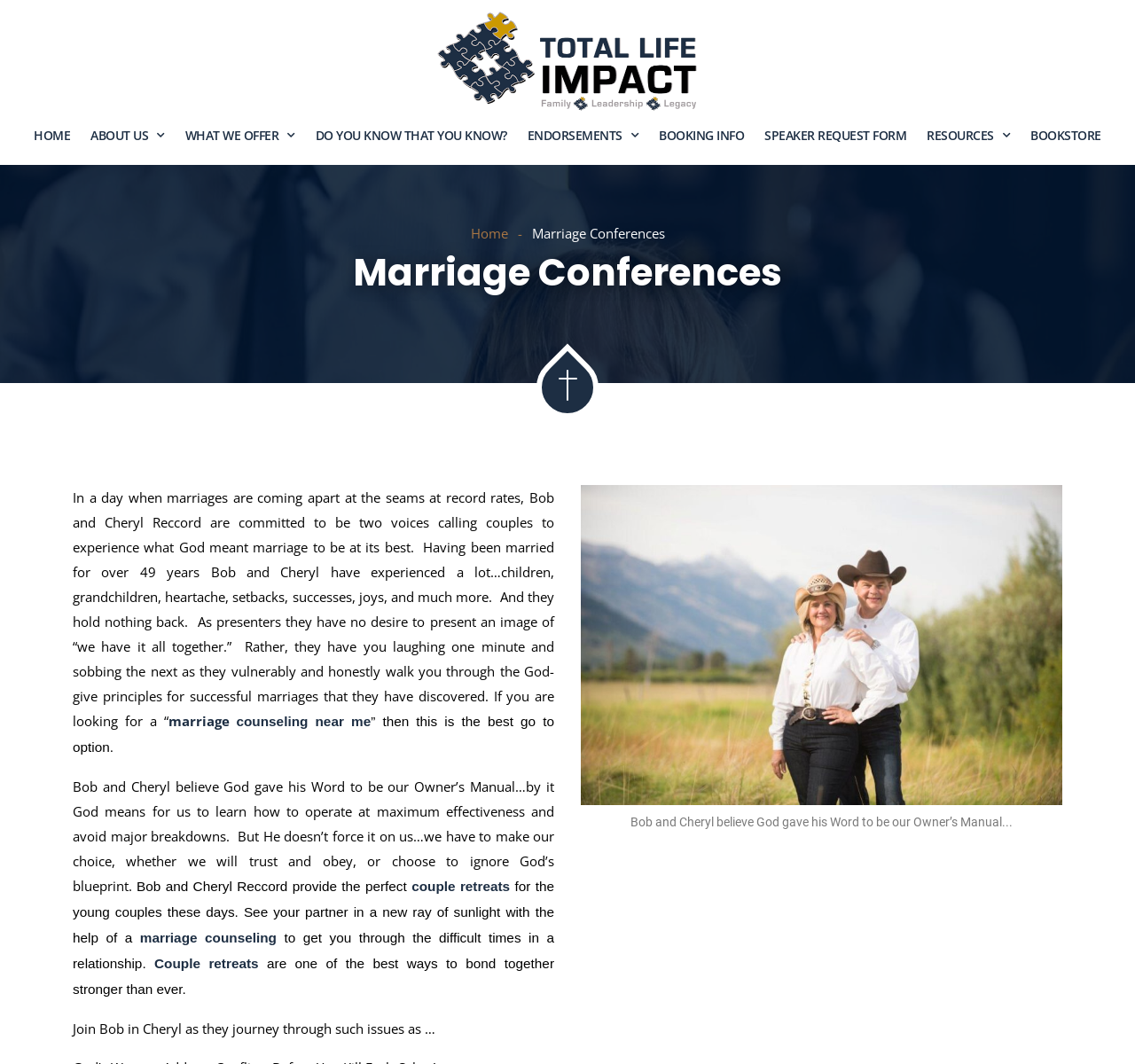Determine the bounding box coordinates of the element that should be clicked to execute the following command: "Click on the 'SPEAKER REQUEST FORM' link".

[0.668, 0.108, 0.804, 0.146]